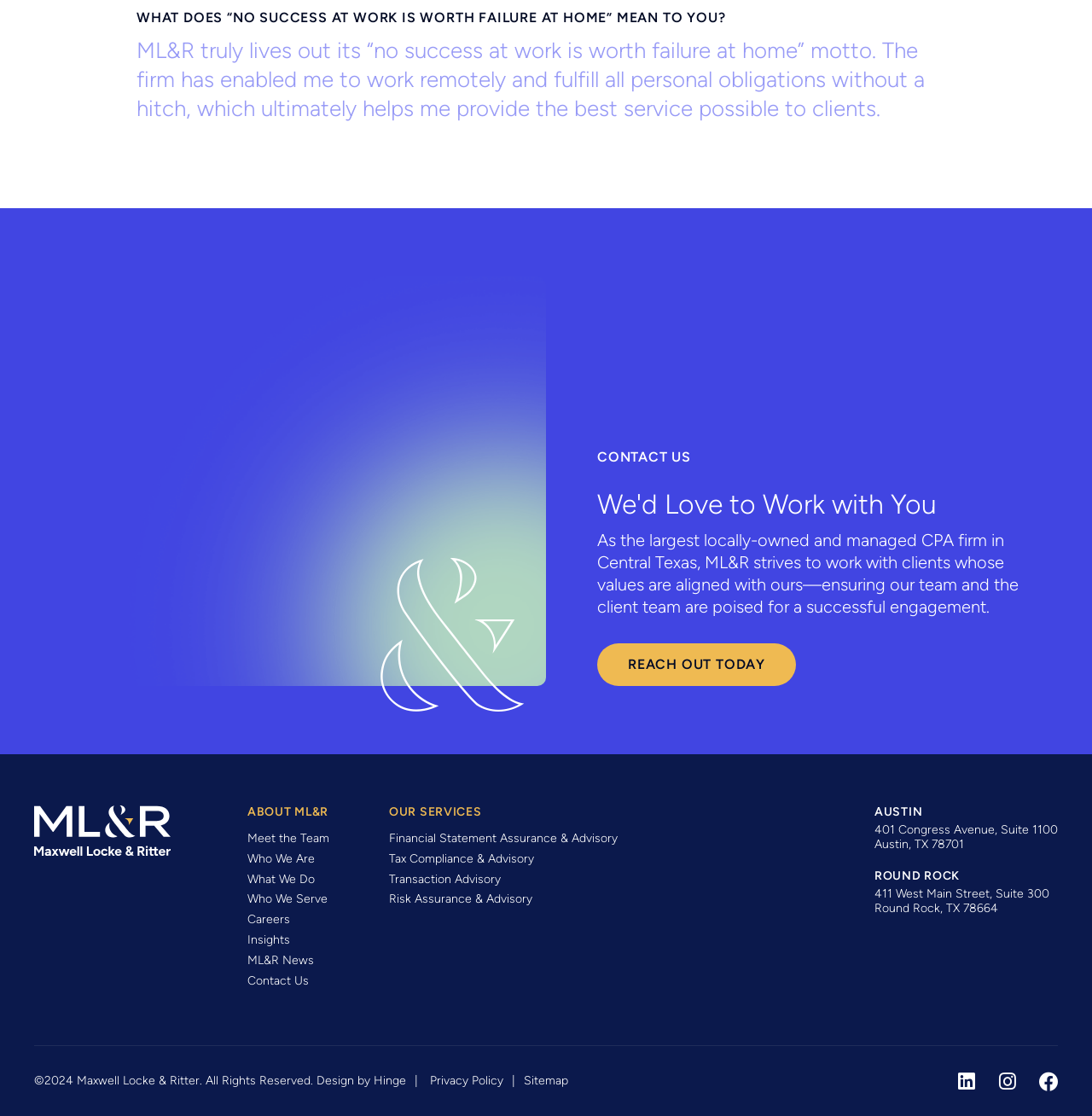Locate the UI element that matches the description Contact your hosting provider in the webpage screenshot. Return the bounding box coordinates in the format (top-left x, top-left y, bottom-right x, bottom-right y), with values ranging from 0 to 1.

None